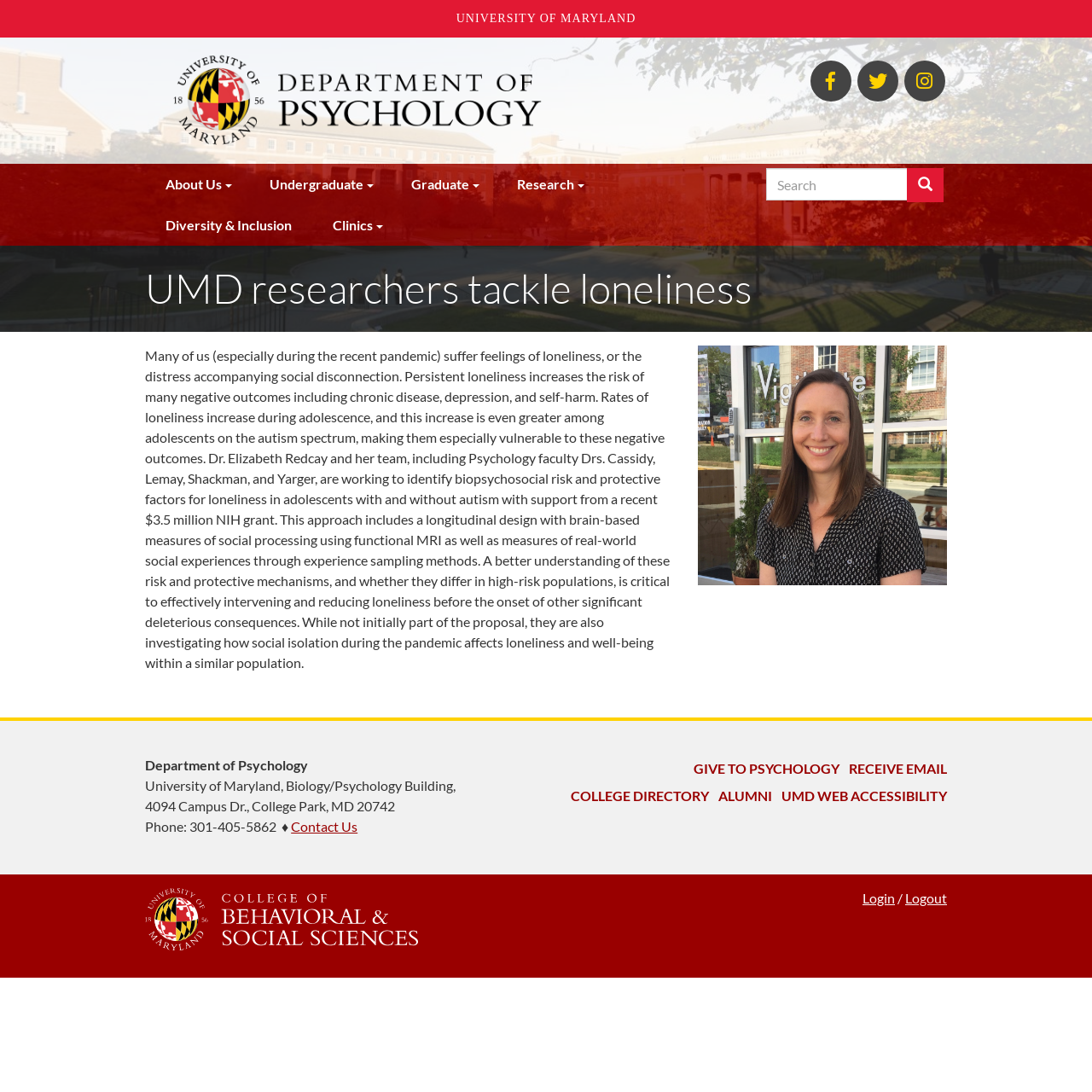Bounding box coordinates should be in the format (top-left x, top-left y, bottom-right x, bottom-right y) and all values should be floating point numbers between 0 and 1. Determine the bounding box coordinate for the UI element described as: Research

[0.455, 0.15, 0.551, 0.188]